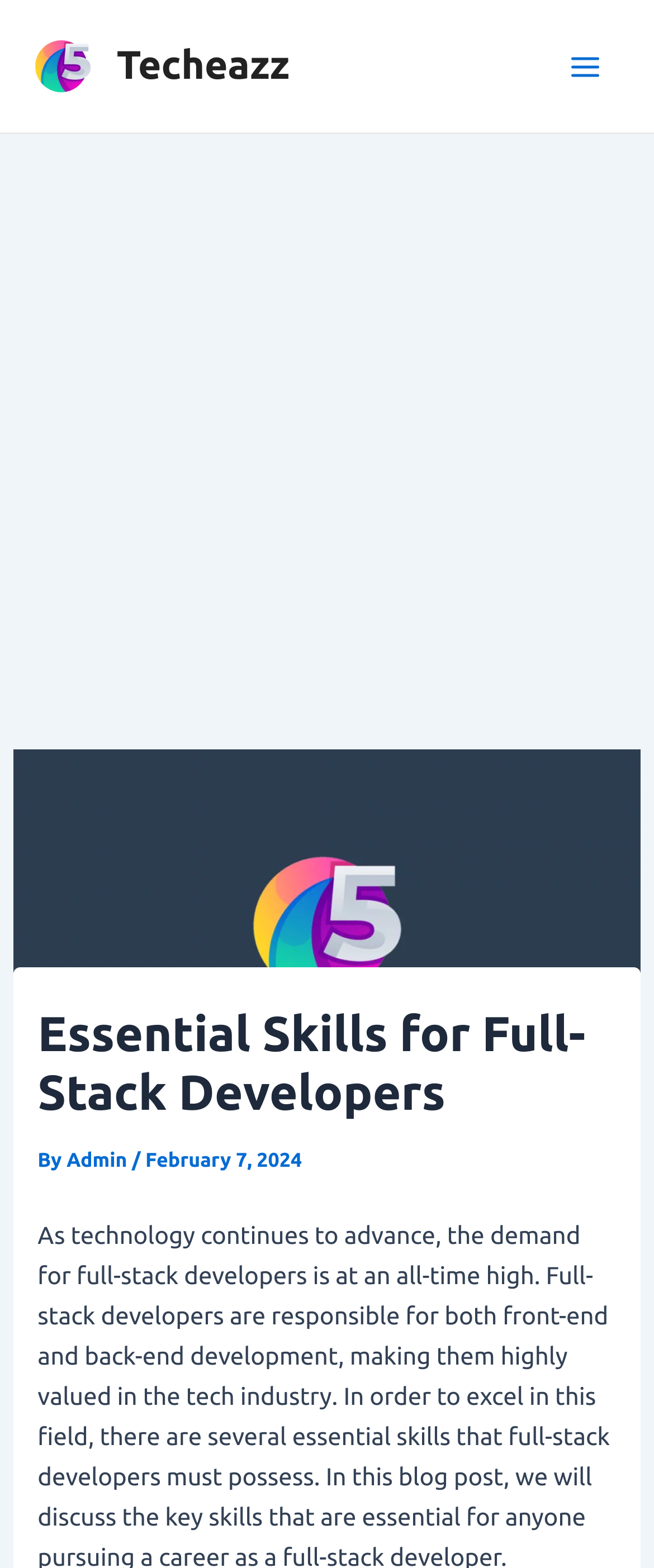Answer the question briefly using a single word or phrase: 
What is the logo of the website?

Techeazz